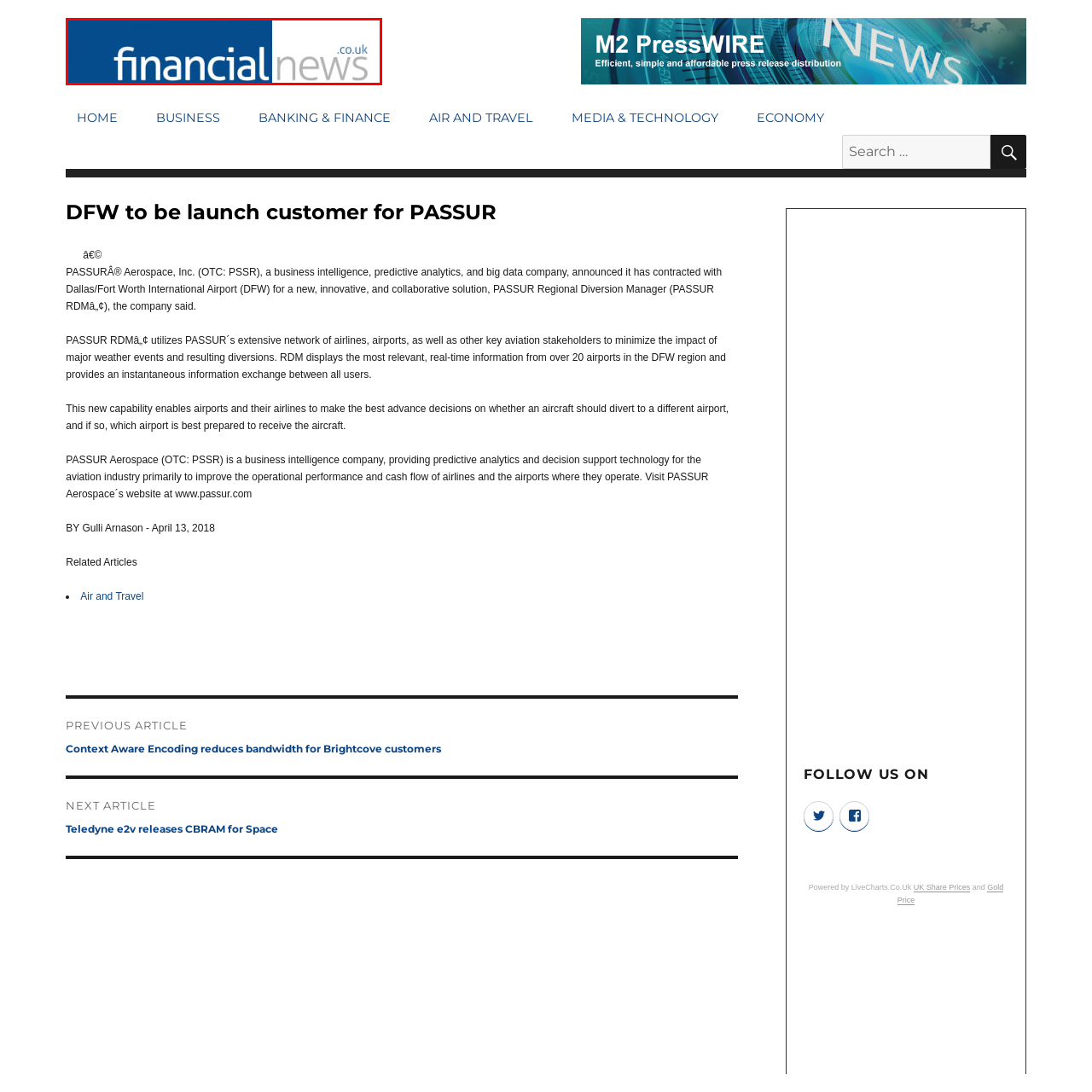Generate a thorough description of the part of the image enclosed by the red boundary.

The image showcases the logo of "Financial News," a prominent platform for financial updates and insights. The logo is characterized by a bold, blue font that emphasizes the word "financial," while "news" is displayed in a lighter gray, adding a sophisticated touch. This branding effectively communicates the website's focus on delivering timely and relevant financial information to its audience. Positioned strategically, the logo embodies professionalism and trust, setting the tone for the content it represents, which includes articles and updates such as the recent announcement regarding DFW International Airport collaborating with PASSUR Aerospace.